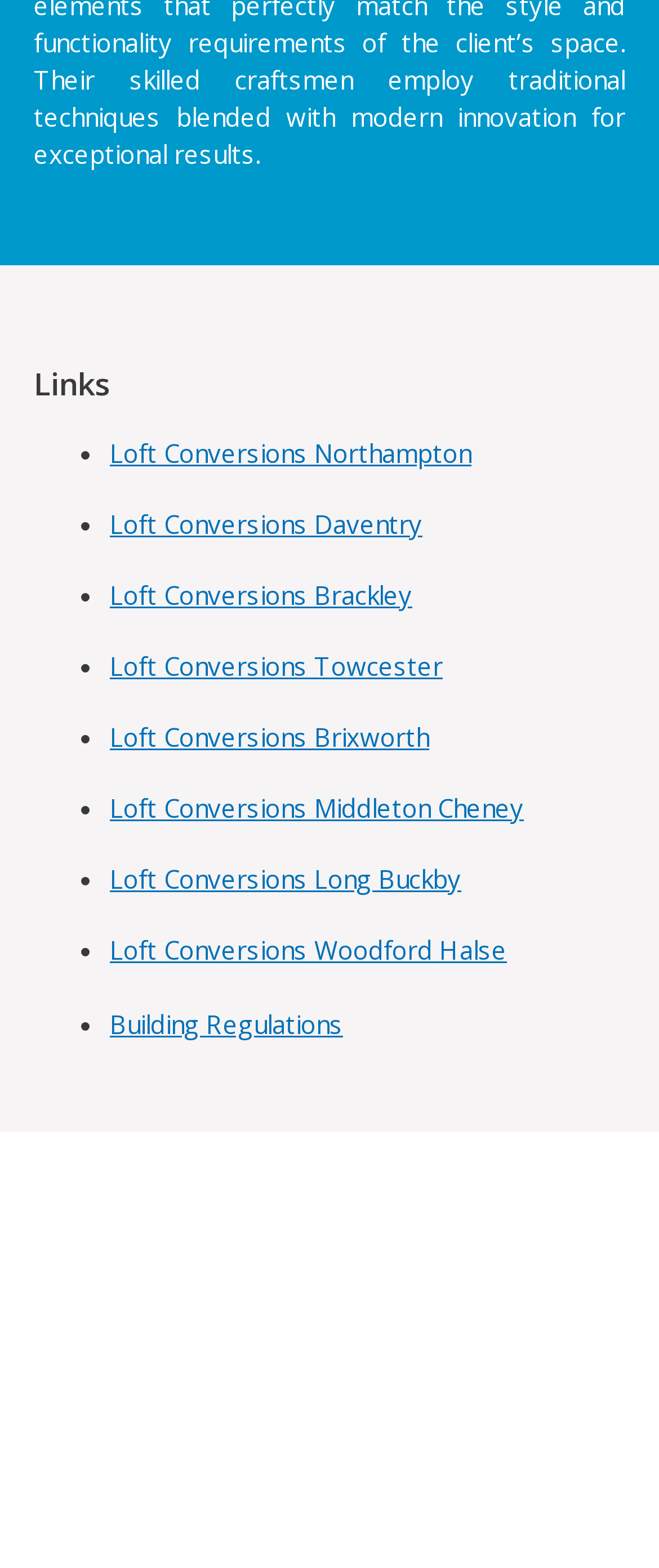What is the last link listed under 'Links'?
Make sure to answer the question with a detailed and comprehensive explanation.

I looked at the list of links under the 'Links' heading and found that the last link listed is 'Building Regulations'.